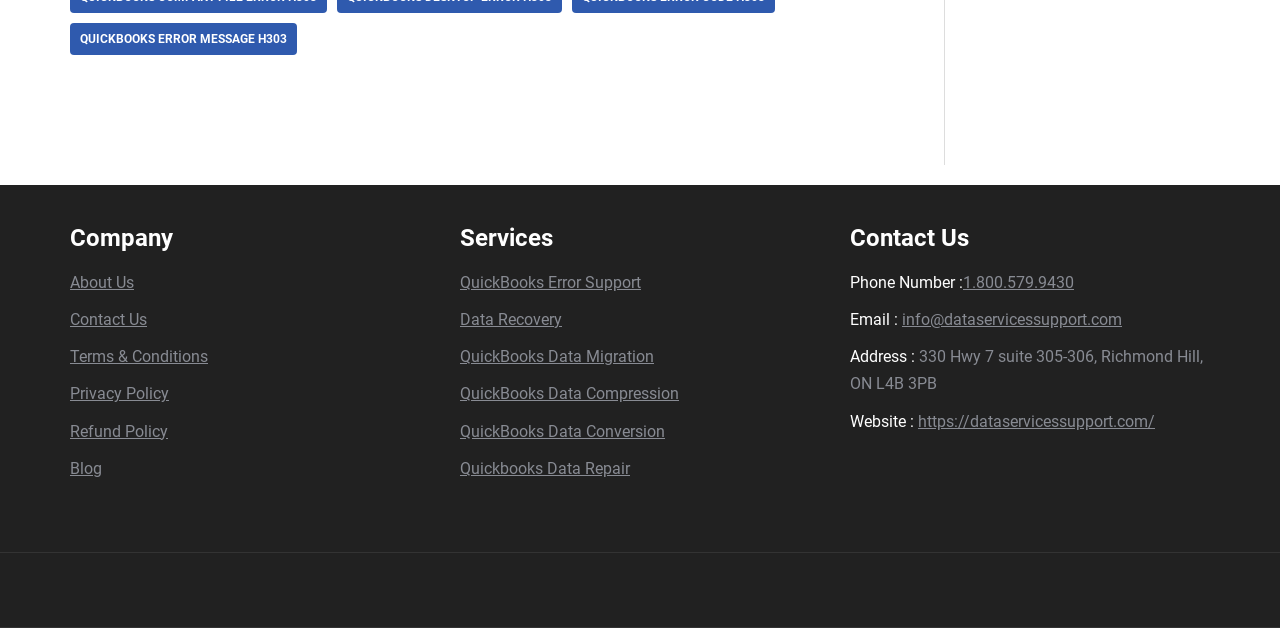Provide the bounding box coordinates, formatted as (top-left x, top-left y, bottom-right x, bottom-right y), with all values being floating point numbers between 0 and 1. Identify the bounding box of the UI element that matches the description: Contact Us

[0.055, 0.494, 0.115, 0.524]